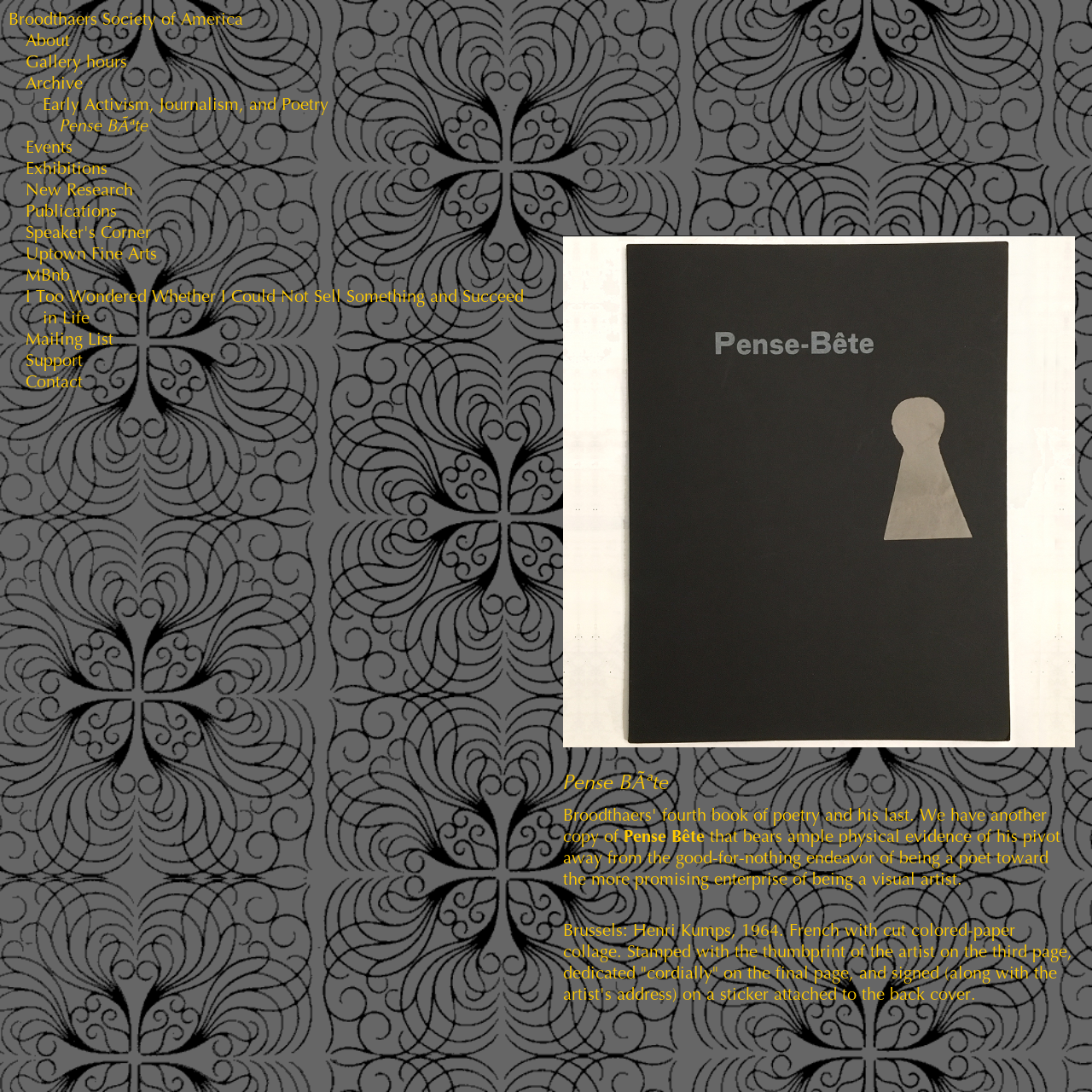Answer the question with a brief word or phrase:
How many links are on the webpage?

19